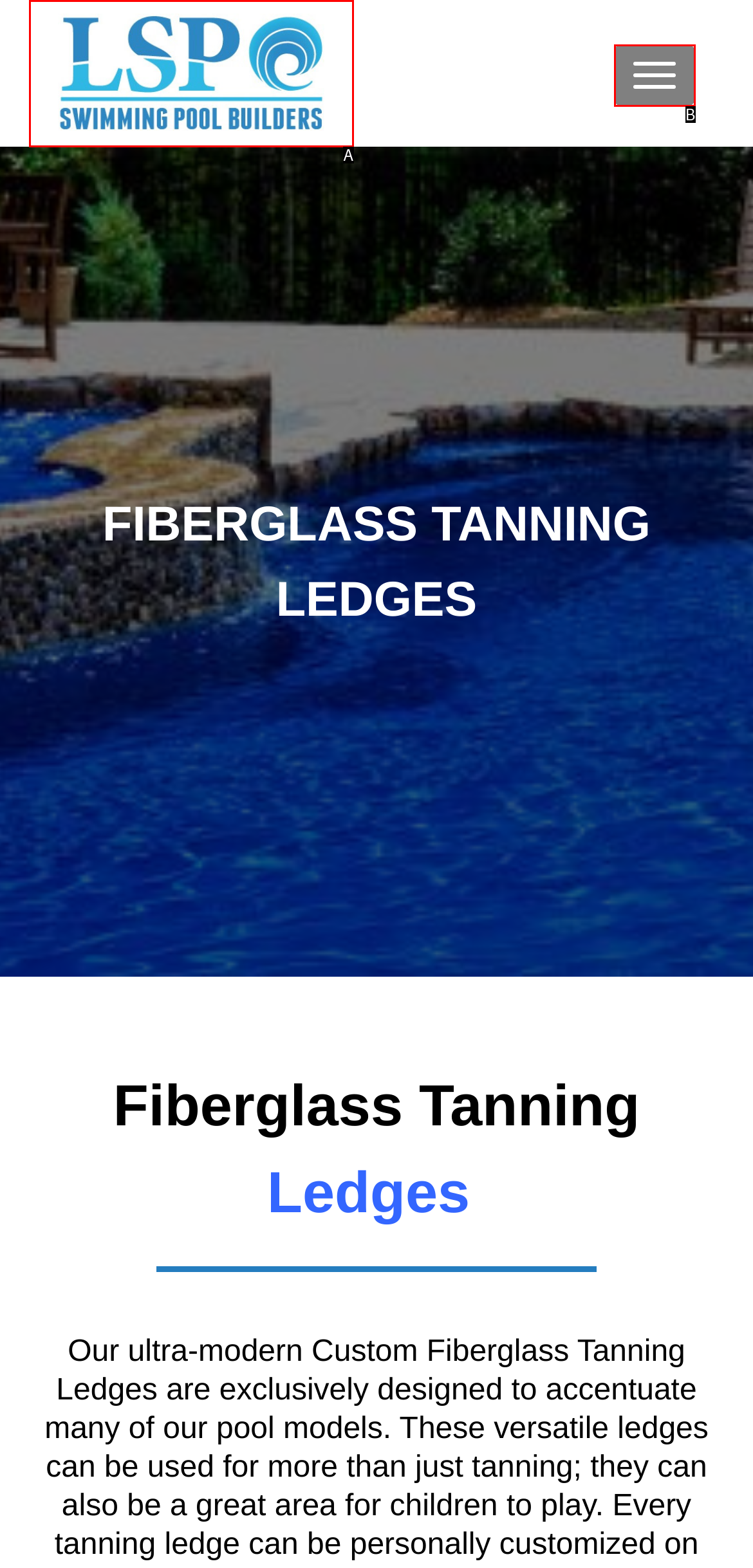Determine which HTML element best fits the description: Menu
Answer directly with the letter of the matching option from the available choices.

B